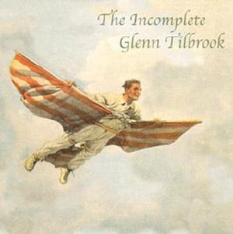Provide a thorough description of what you see in the image.

The image showcases the cover art for "The Incomplete Glenn Tilbrook," featuring a whimsical illustration of a man soaring through a cloudy sky on a makeshift flying contraption made from a striped fabric. The use of soft, pastel colors adds a dreamy quality to the scene. The title, "The Incomplete Glenn Tilbrook," is elegantly displayed at the top, enhancing the artistic theme and inviting curiosity about the content within. This cover art complements the creative essence of the music associated with Glenn Tilbrook, evoking a sense of adventure and nostalgia.